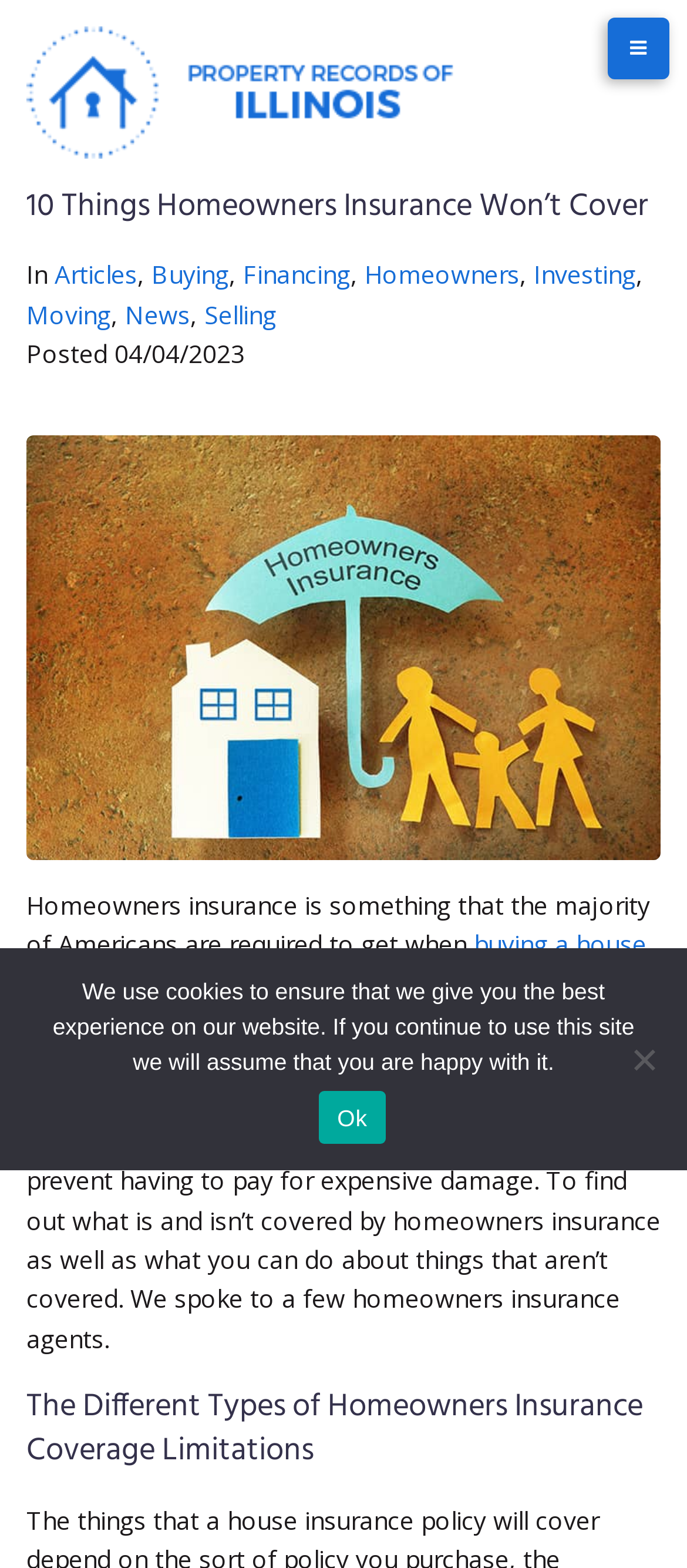Provide an in-depth caption for the contents of the webpage.

The webpage is about homeowners insurance, specifically discussing what is not covered by typical policies. At the top, there is a logo and a phone number, "Property-records-of-illinois - 1 (800) 880-7954", accompanied by an image. To the right of the logo, there is a button.

Below the logo, there is a header section with a heading "10 Things Homeowners Insurance Won’t Cover" in a large font. Underneath the heading, there are several links to related articles, including "Articles", "Buying", "Financing", "Homeowners", "Investing", "Moving", "News", and "Selling". 

Following the links, there is a posted date "04/04/2023" and a large image related to the topic. Below the image, there is a block of text that explains the importance of understanding what is covered by homeowners insurance. The text mentions that while homeowners insurance typically covers personal property and structural damage from fires and natural catastrophes, it is not comprehensive. 

The text also introduces the purpose of the article, which is to discuss what is and isn't covered by homeowners insurance and what can be done about things that aren't covered. The article cites input from homeowners insurance agents.

Further down, there is a heading "The Different Types of Homeowners Insurance Coverage Limitations", which likely introduces the main content of the article.

At the bottom of the page, there is a cookie notice dialog box with a message explaining the use of cookies on the website. The dialog box has an "Ok" button and a "No" button.